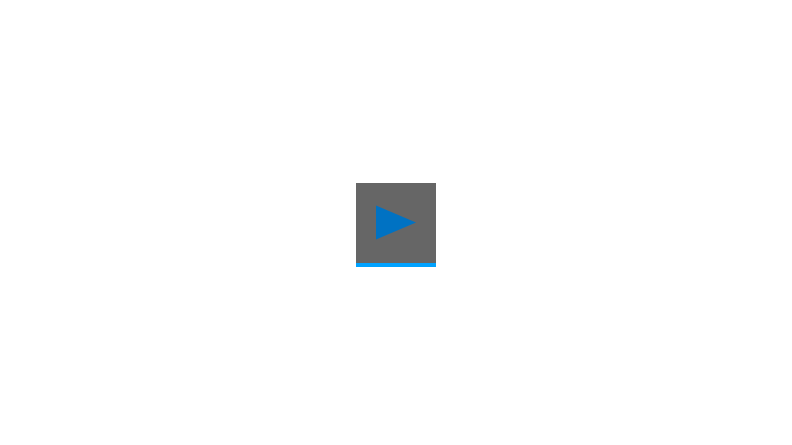Break down the image and provide a full description, noting any significant aspects.

The image features a play button, symbolizing the ability to engage with multimedia content, specifically a video. This is prominently situated within the context of a discussion about the game "Afterparty," which explores the intricacies of social interactions among various characters in a whimsical scenario set in Hell. The accompanying text elaborates on how the game's mechanics allow players to unlock deeper, more meaningful connections with characters through choices that change personalities and conversational dynamics. Players navigate nuanced relationships, where every interaction is designed to feel genuine and unpredictable, enhancing the immersive experience of the game. The button invites viewers to engage further, promising insights into these unique social mechanics.